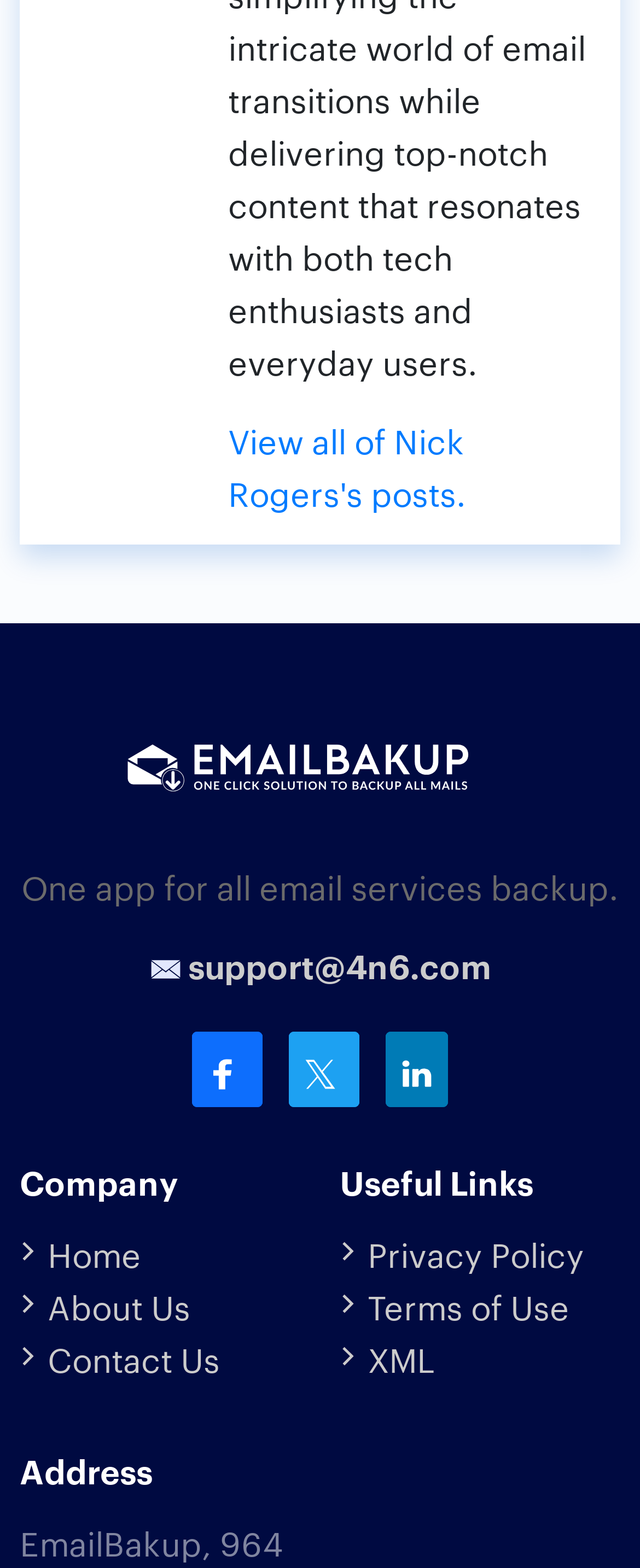Please predict the bounding box coordinates (top-left x, top-left y, bottom-right x, bottom-right y) for the UI element in the screenshot that fits the description: About Us

[0.074, 0.818, 0.297, 0.847]